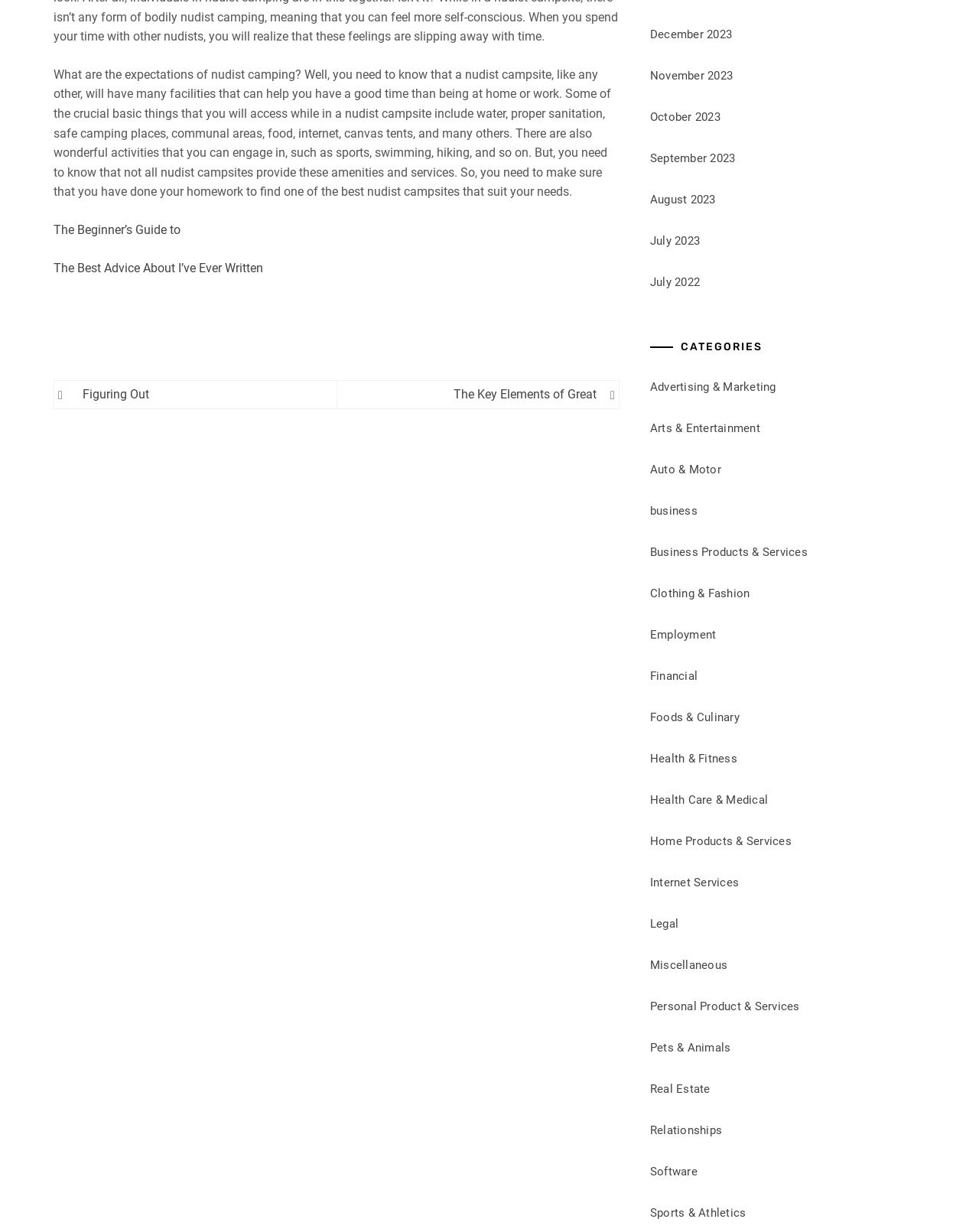Pinpoint the bounding box coordinates of the area that must be clicked to complete this instruction: "Read the beginner's guide".

[0.055, 0.181, 0.184, 0.192]